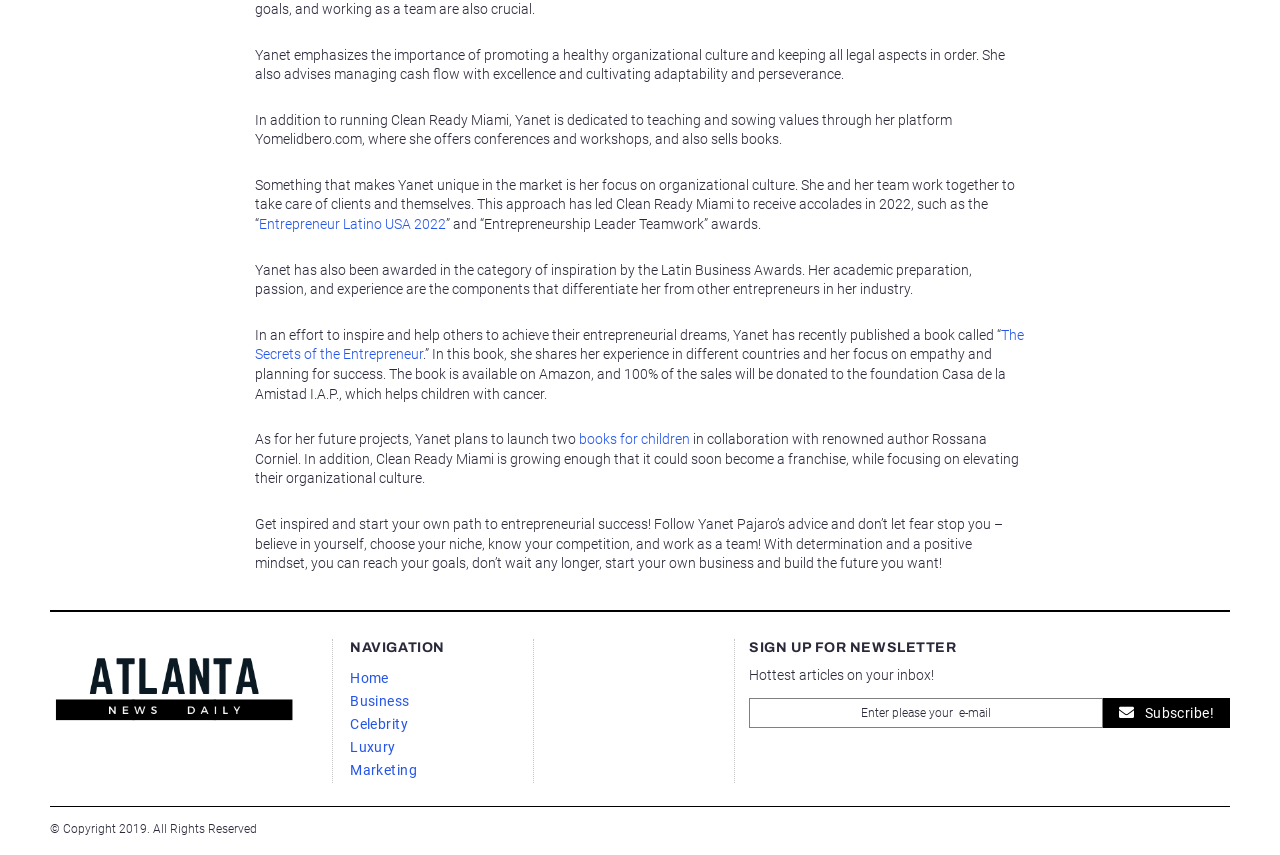What is the purpose of Yanet's book?
Answer the question with detailed information derived from the image.

The purpose of Yanet's book is to inspire and help others to achieve their entrepreneurial dreams, as stated in the text. The book is also mentioned to be available on Amazon, with 100% of the sales being donated to the foundation Casa de la Amistad I.A.P., which helps children with cancer.